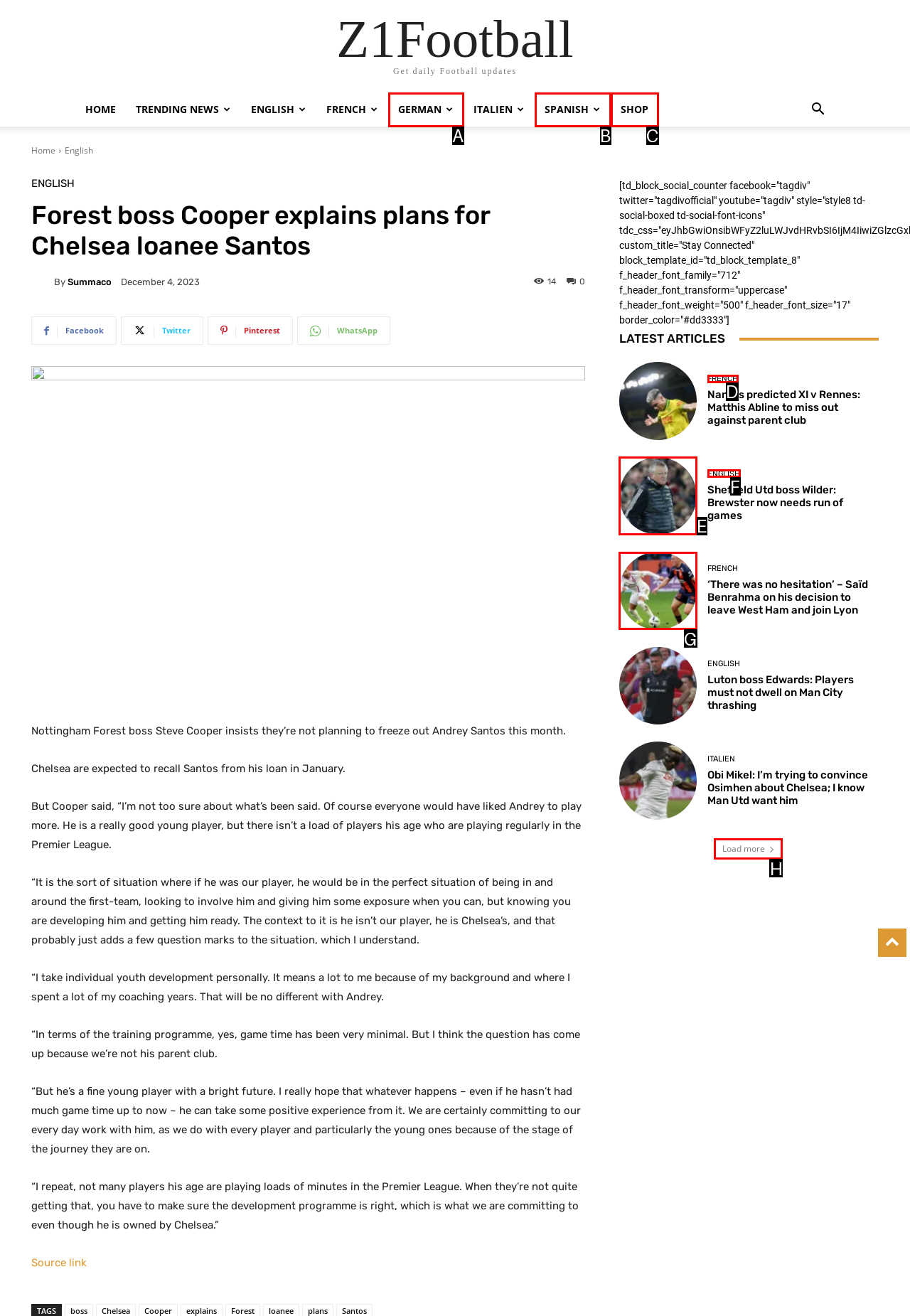Identify the letter of the option that should be selected to accomplish the following task: Load more articles. Provide the letter directly.

H